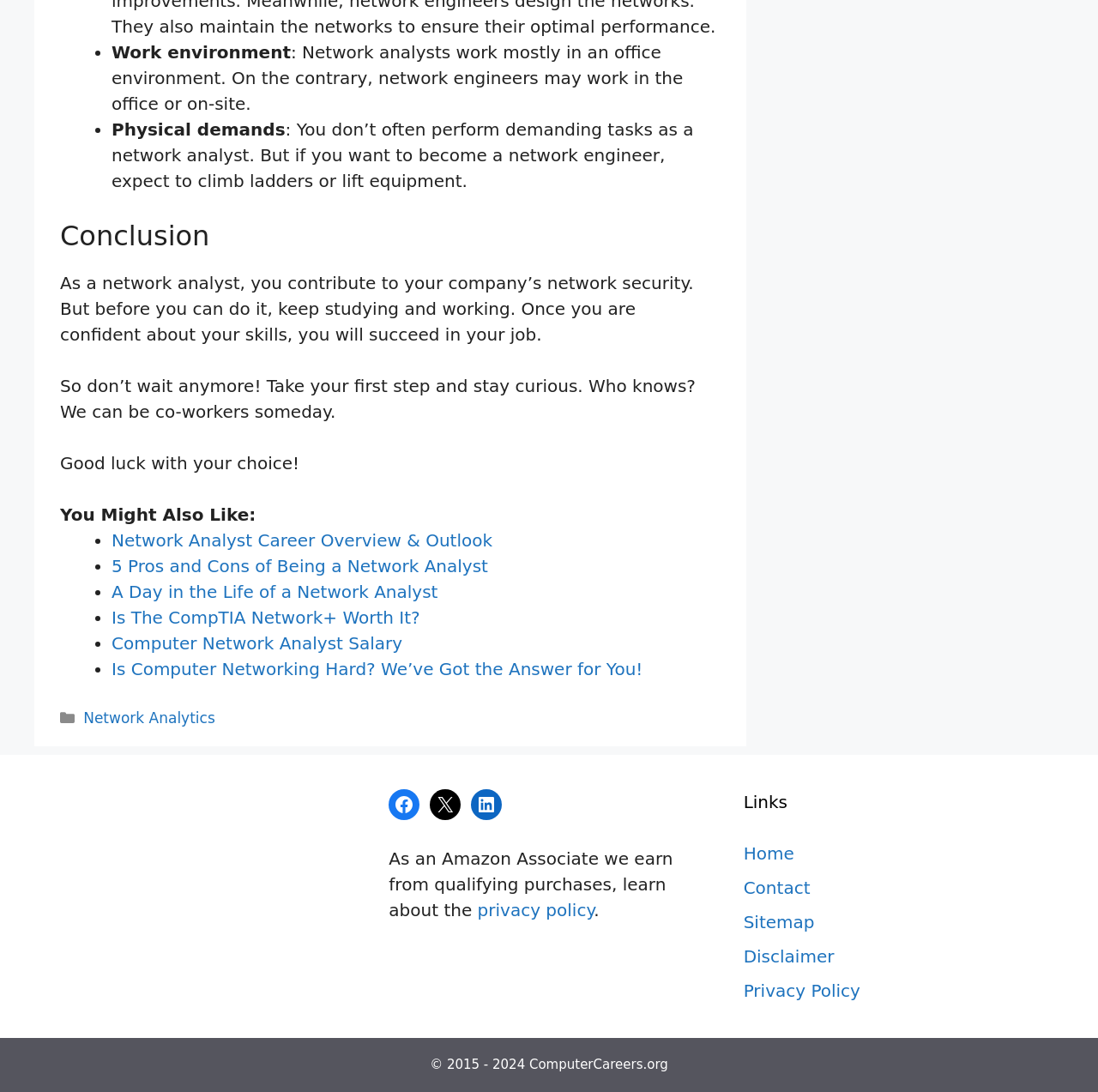Please determine the bounding box coordinates of the area that needs to be clicked to complete this task: 'Check the 'Privacy Policy''. The coordinates must be four float numbers between 0 and 1, formatted as [left, top, right, bottom].

[0.435, 0.824, 0.541, 0.843]